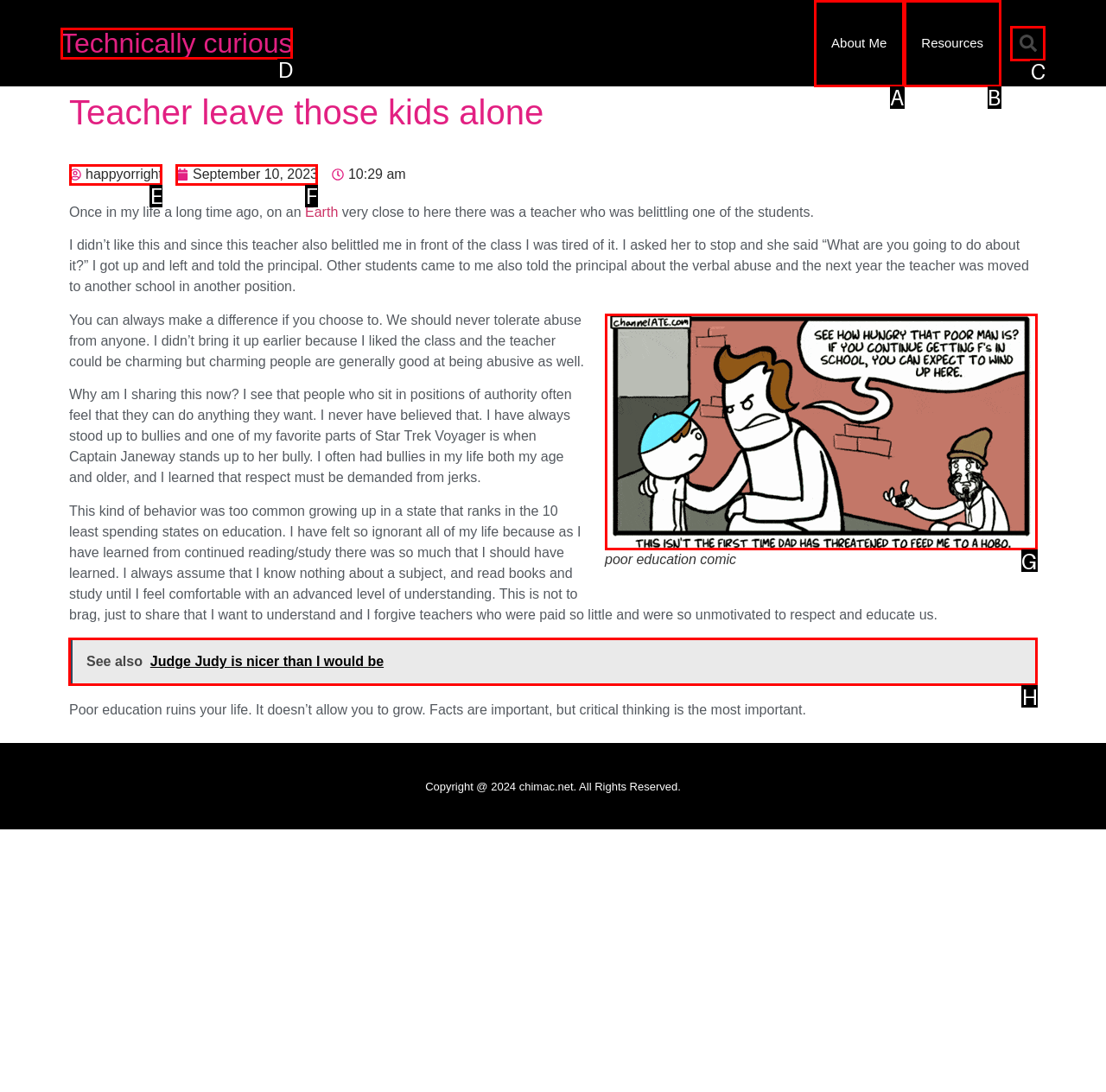Indicate which UI element needs to be clicked to fulfill the task: Go to About page
Answer with the letter of the chosen option from the available choices directly.

None